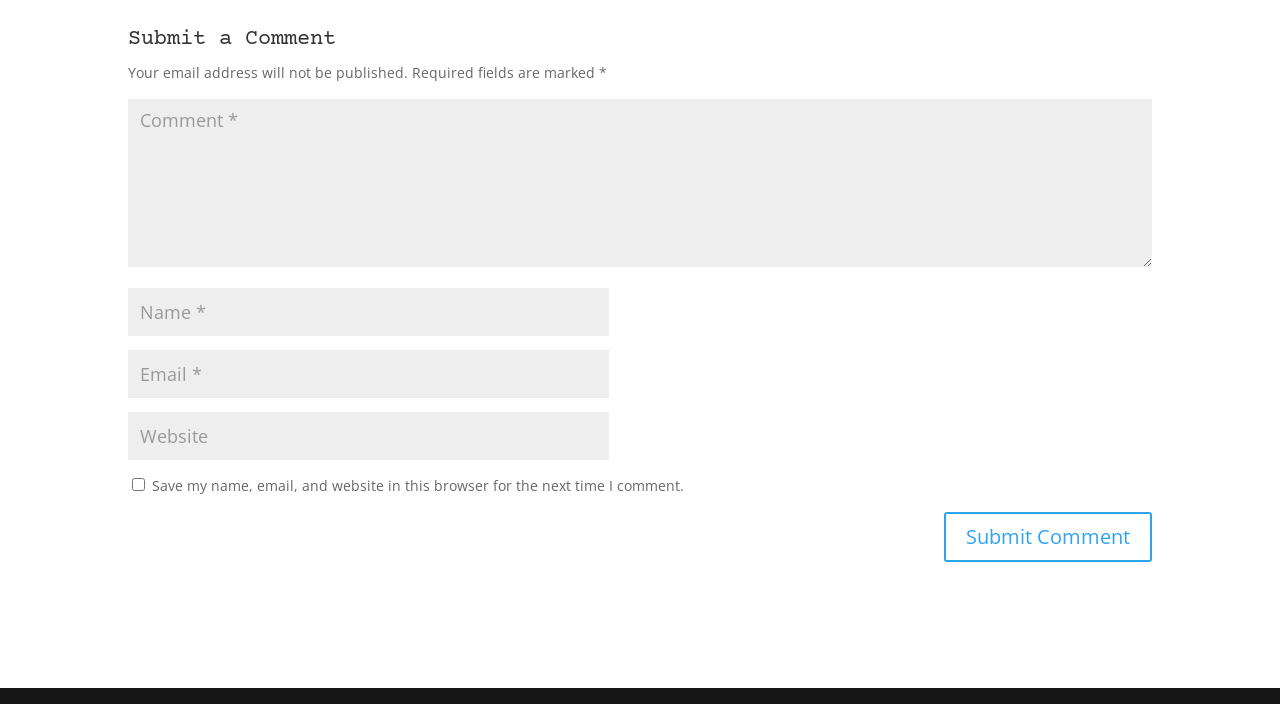Please predict the bounding box coordinates (top-left x, top-left y, bottom-right x, bottom-right y) for the UI element in the screenshot that fits the description: Submit Comment

[0.738, 0.727, 0.9, 0.798]